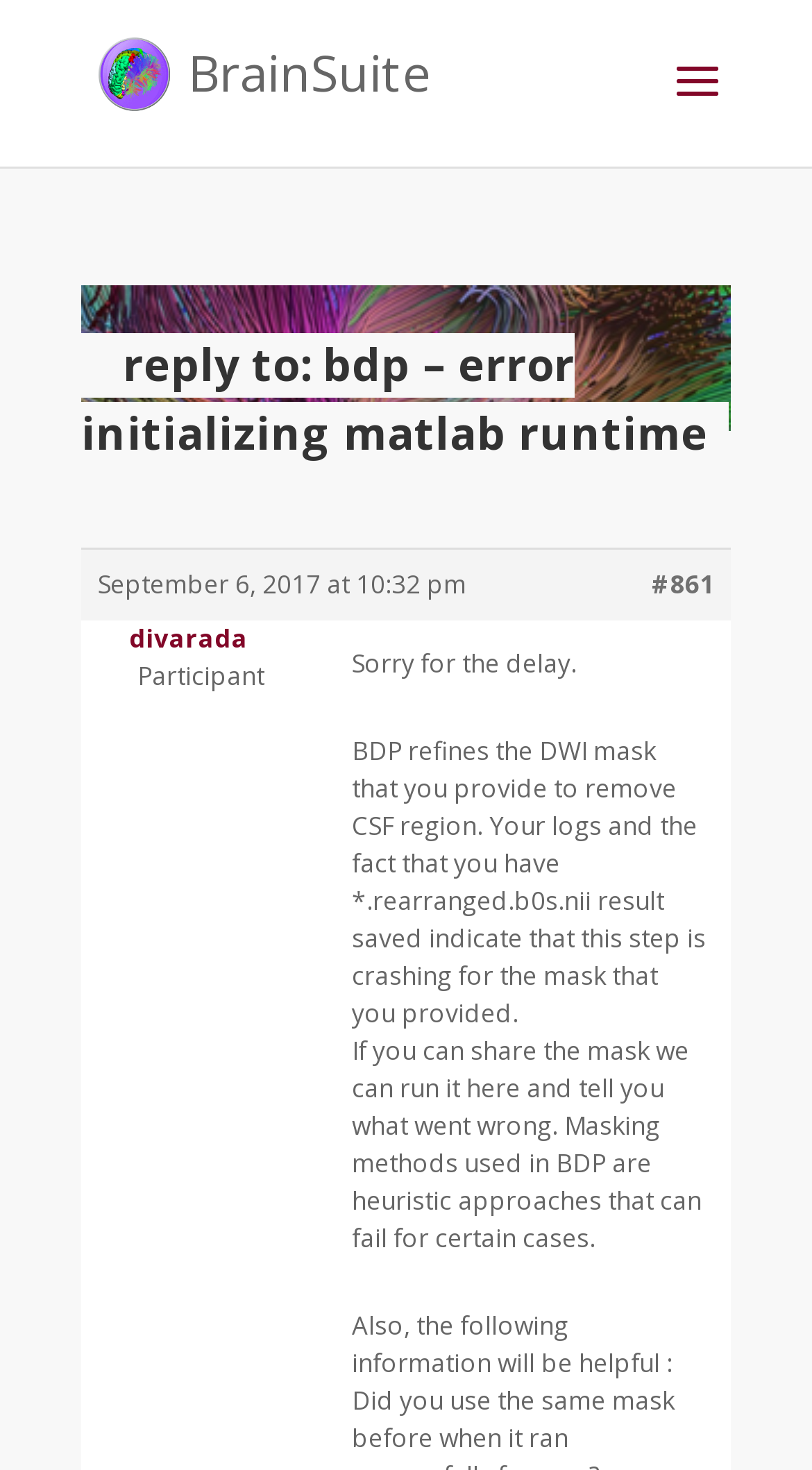Provide a short, one-word or phrase answer to the question below:
What information is helpful for debugging?

Mask and logs